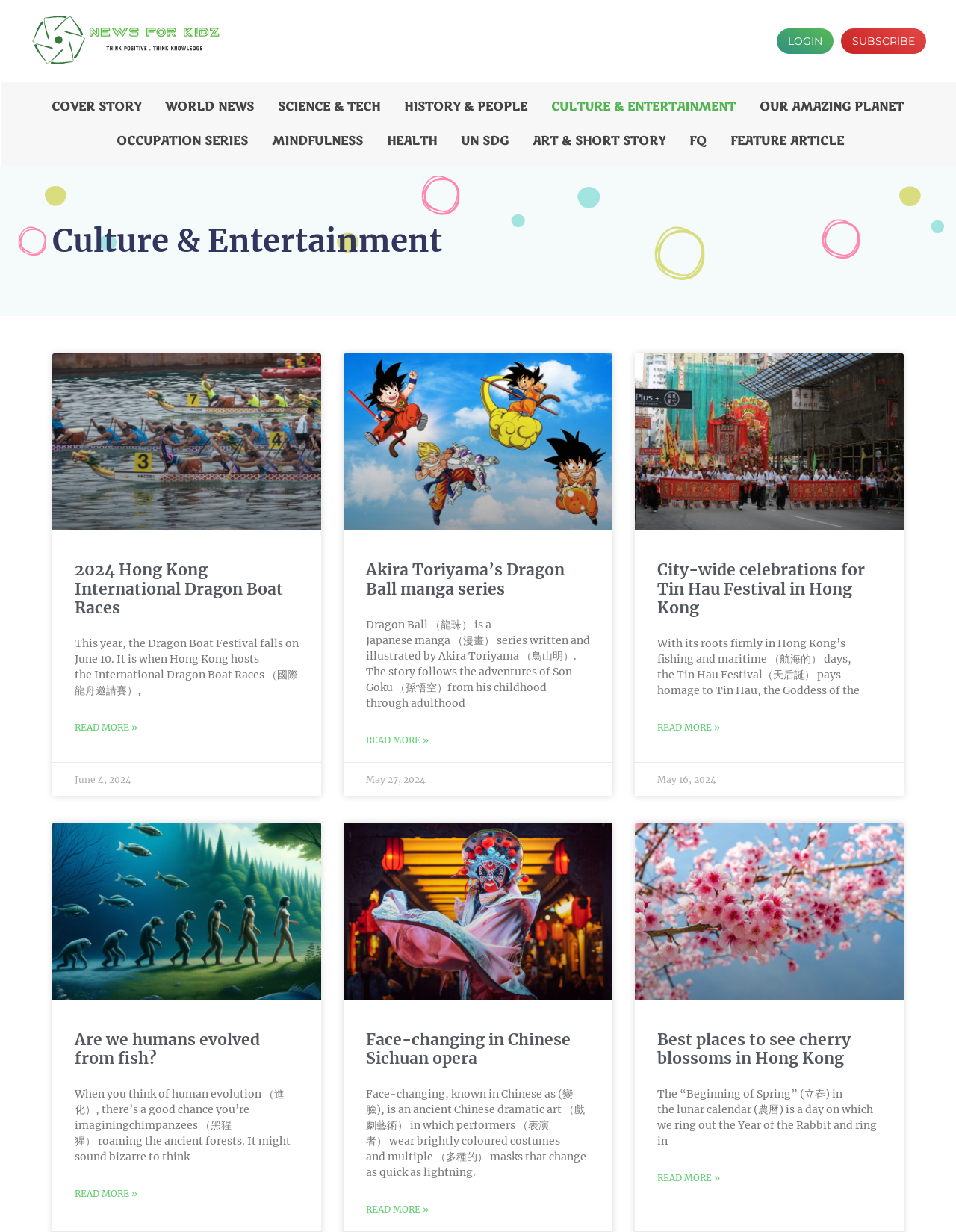Refer to the screenshot and give an in-depth answer to this question: What is the theme of the article with the heading 'Are we humans evolved from fish?'

I inferred this answer by looking at the content of the article, which discusses human evolution, and matching it with the category links at the top of the webpage, where 'Science & Tech' is one of the options.